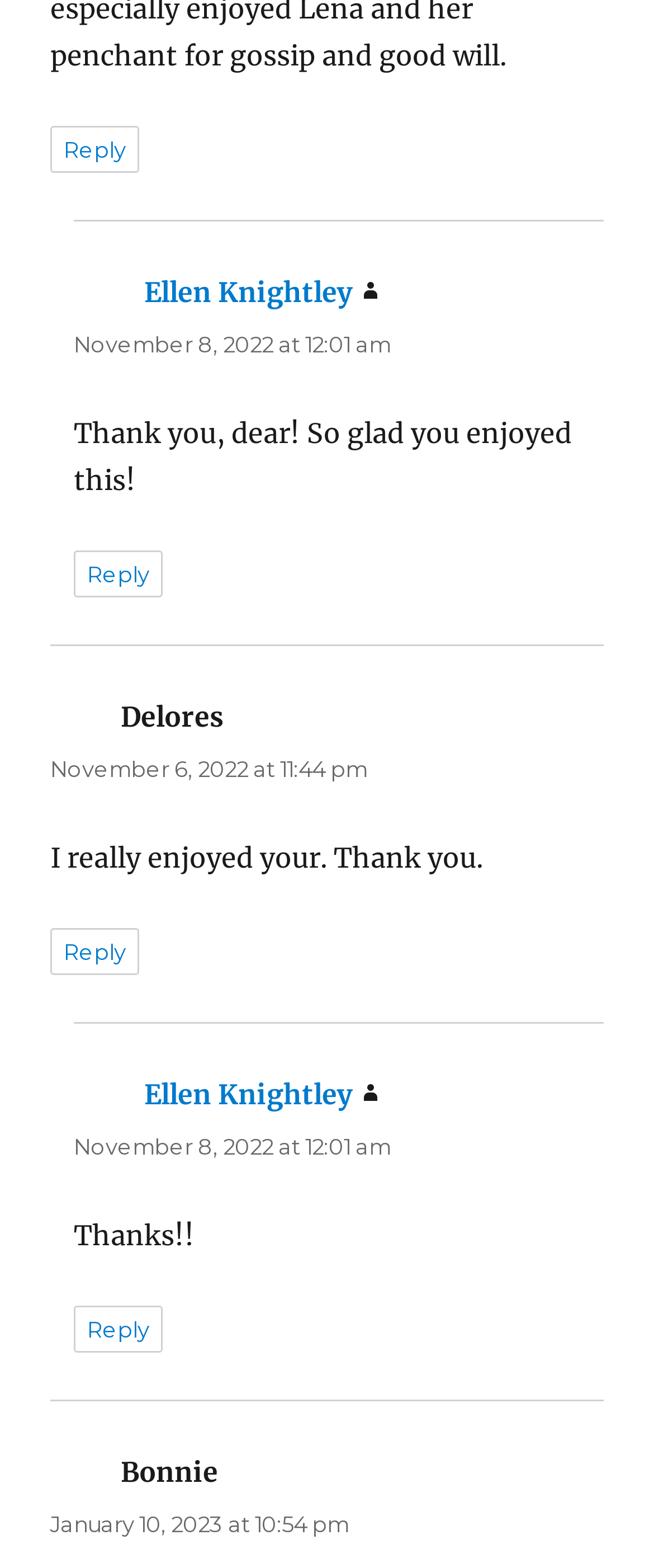Who said 'Thanks!!'? Refer to the image and provide a one-word or short phrase answer.

Ellen Knightley